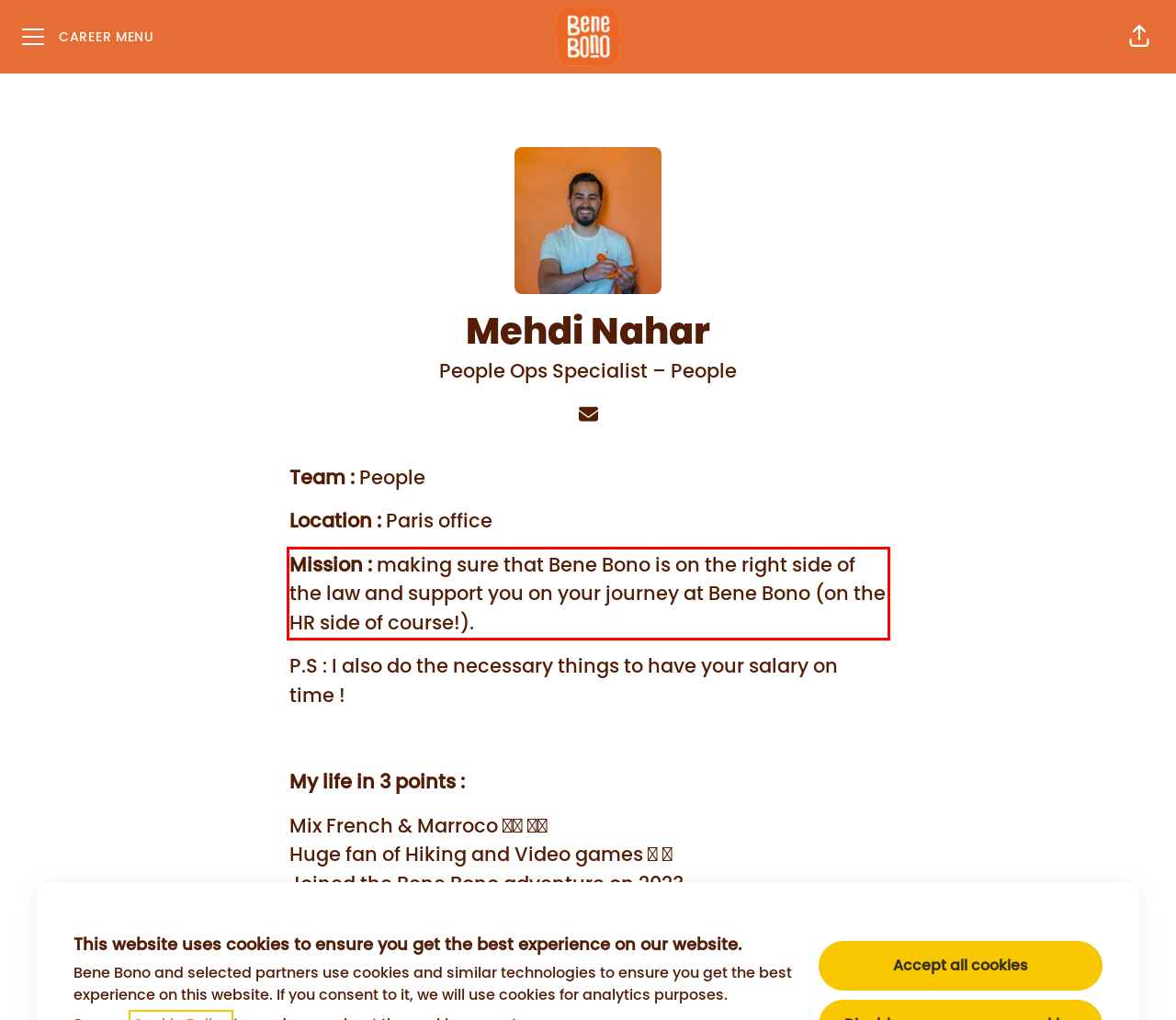Look at the webpage screenshot and recognize the text inside the red bounding box.

Mission : making sure that Bene Bono is on the right side of the law and support you on your journey at Bene Bono (on the HR side of course!).